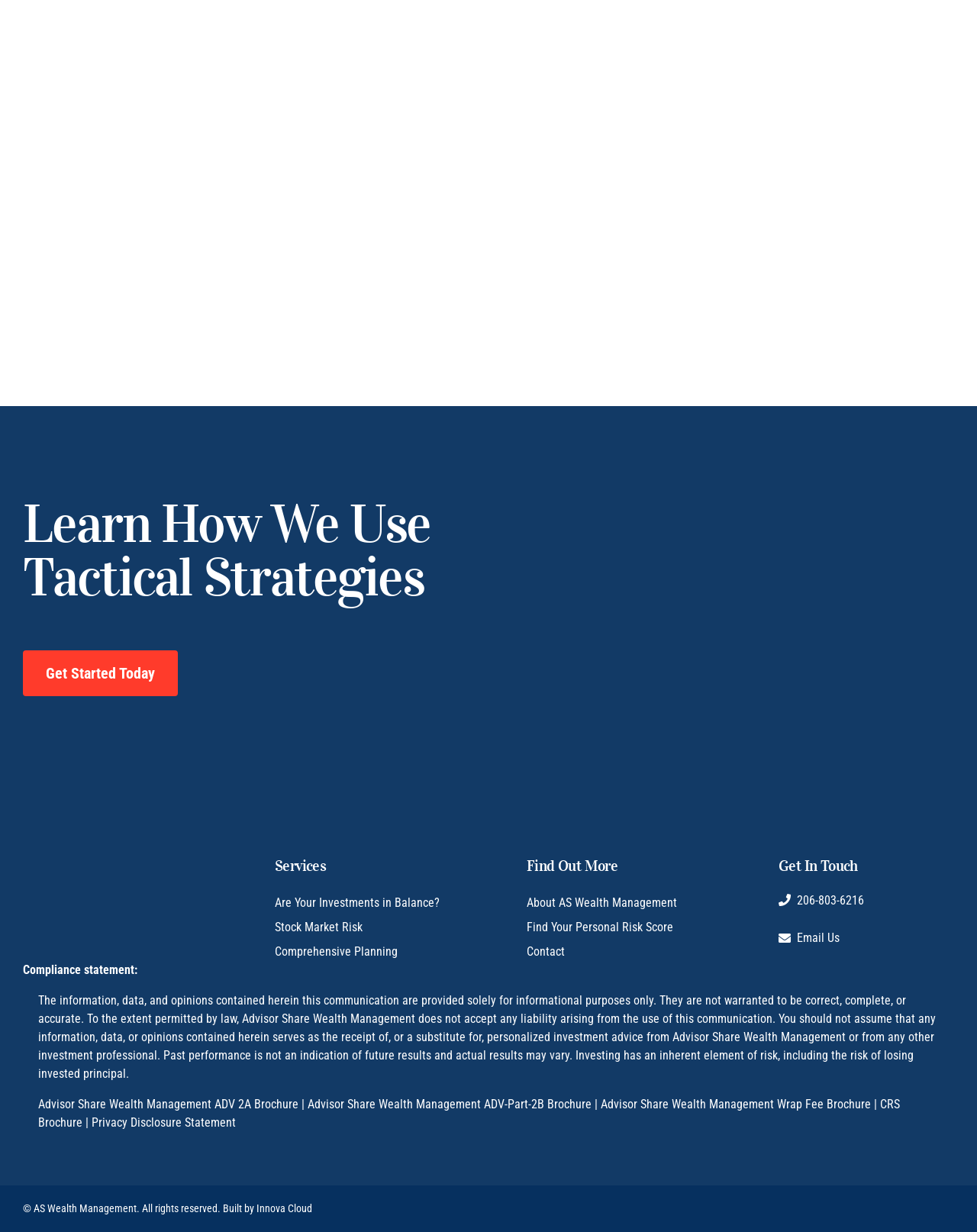Please provide the bounding box coordinates for the element that needs to be clicked to perform the instruction: "Click 'Get Started Today'". The coordinates must consist of four float numbers between 0 and 1, formatted as [left, top, right, bottom].

[0.023, 0.528, 0.182, 0.565]